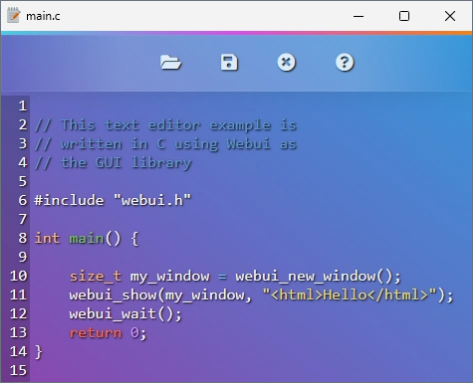Give a detailed account of the visual elements in the image.

The image showcases a code editor interface displaying C programming code for a simple application using the WebUI library. The top of the window features a gradient background transitioning from blue to purple, with a title bar that includes standard window controls for minimizing, maximizing, and closing the window. 

The code itself is structured to demonstrate a text editor example, beginning with comments explaining that this application is written in C and utilizes the WebUI library. The code snippet includes the inclusion of the "webui.h" header file, followed by a `main` function which initializes a new window using `webui_new_window()`, displays "Hello" in HTML within that window, and then waits for user interactions. This example illustrates the ease of creating graphical user interfaces in C with web technologies, emphasizing the library's purpose as a lightweight and portable solution for GUI development.